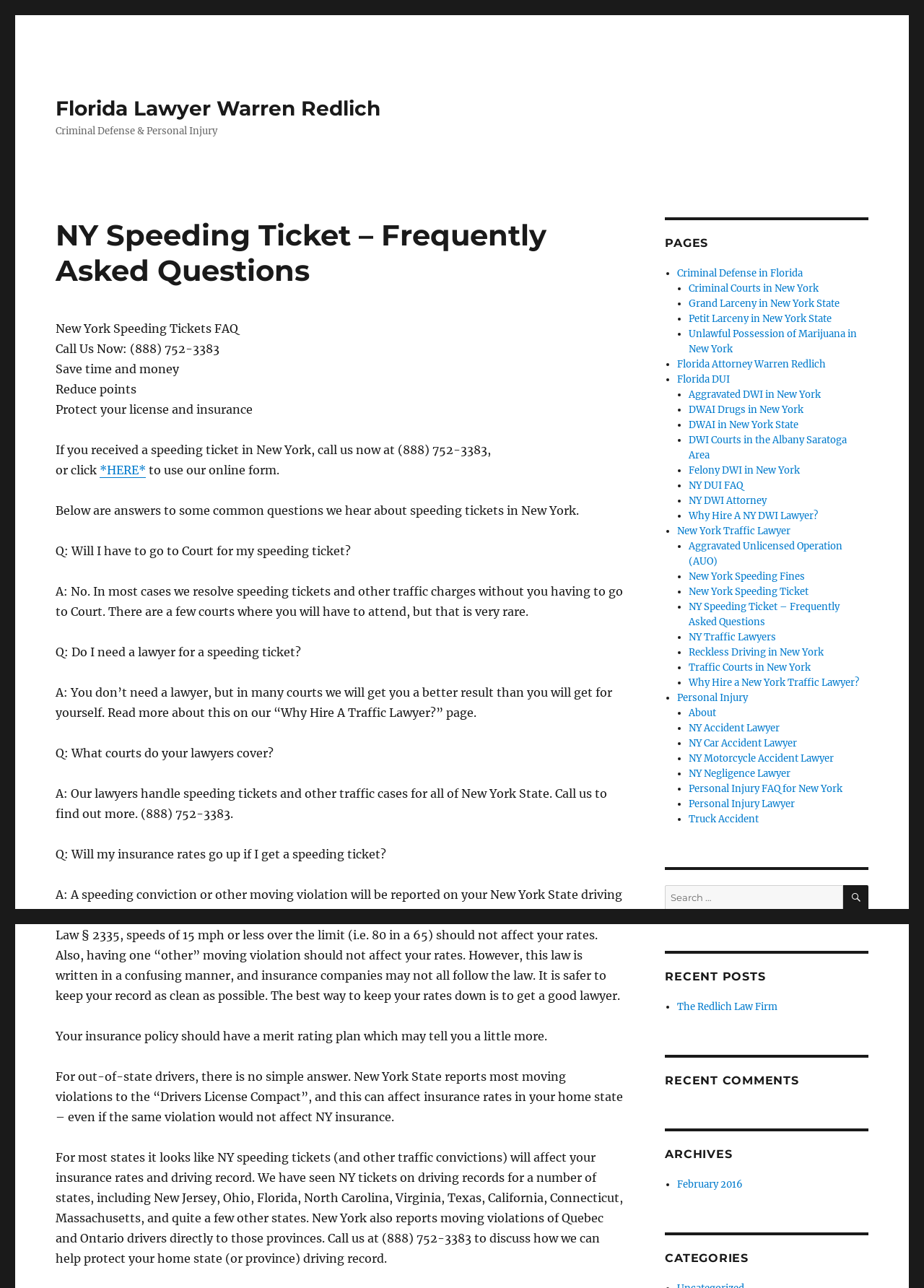Respond to the question below with a concise word or phrase:
What is the phone number to call for a NY speeding ticket?

(888) 752-3383